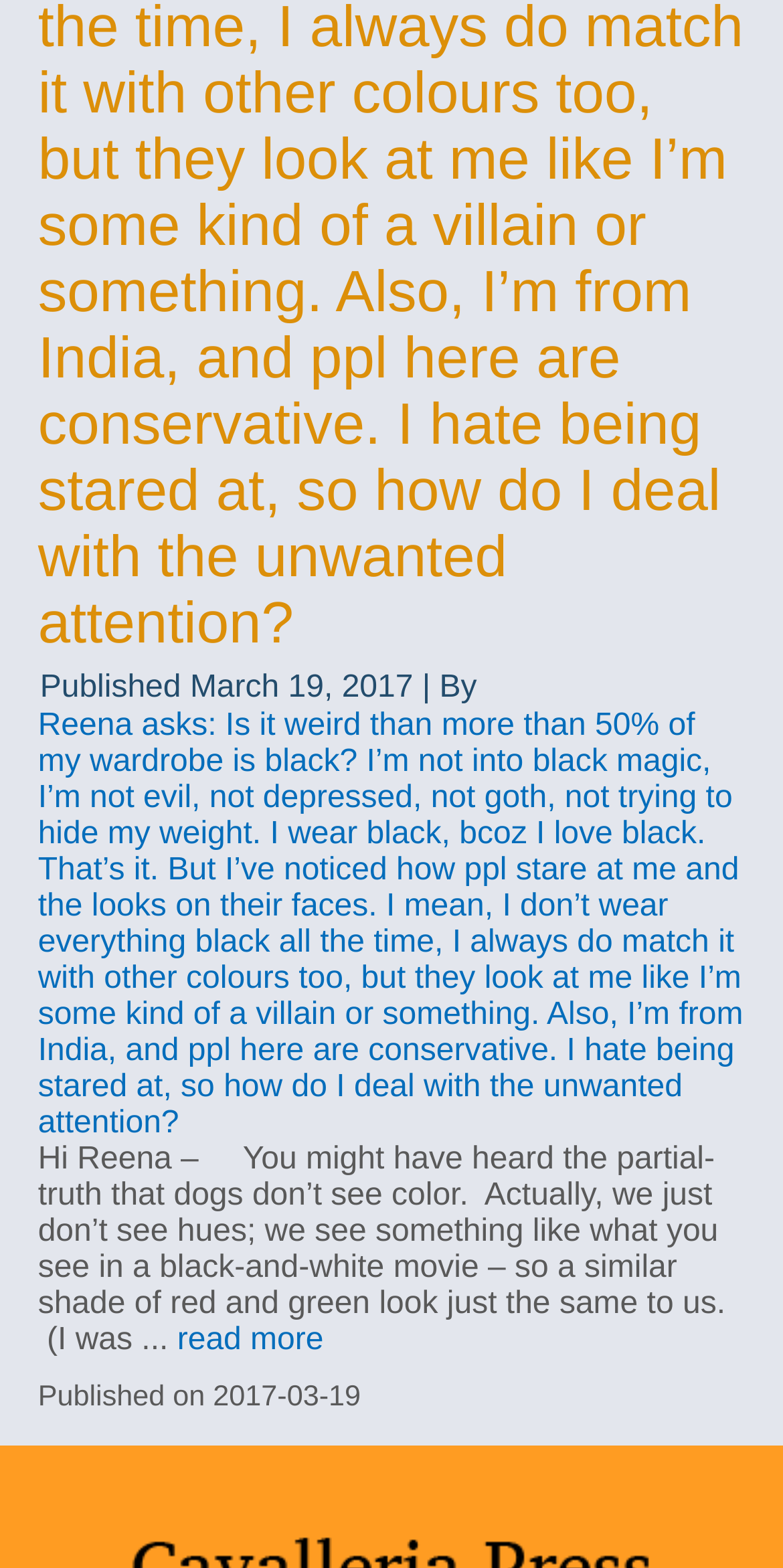What is the date of the published article?
Kindly offer a comprehensive and detailed response to the question.

The date of the published article can be found in the top section of the webpage, where it says 'Published on 2017-03-19'.